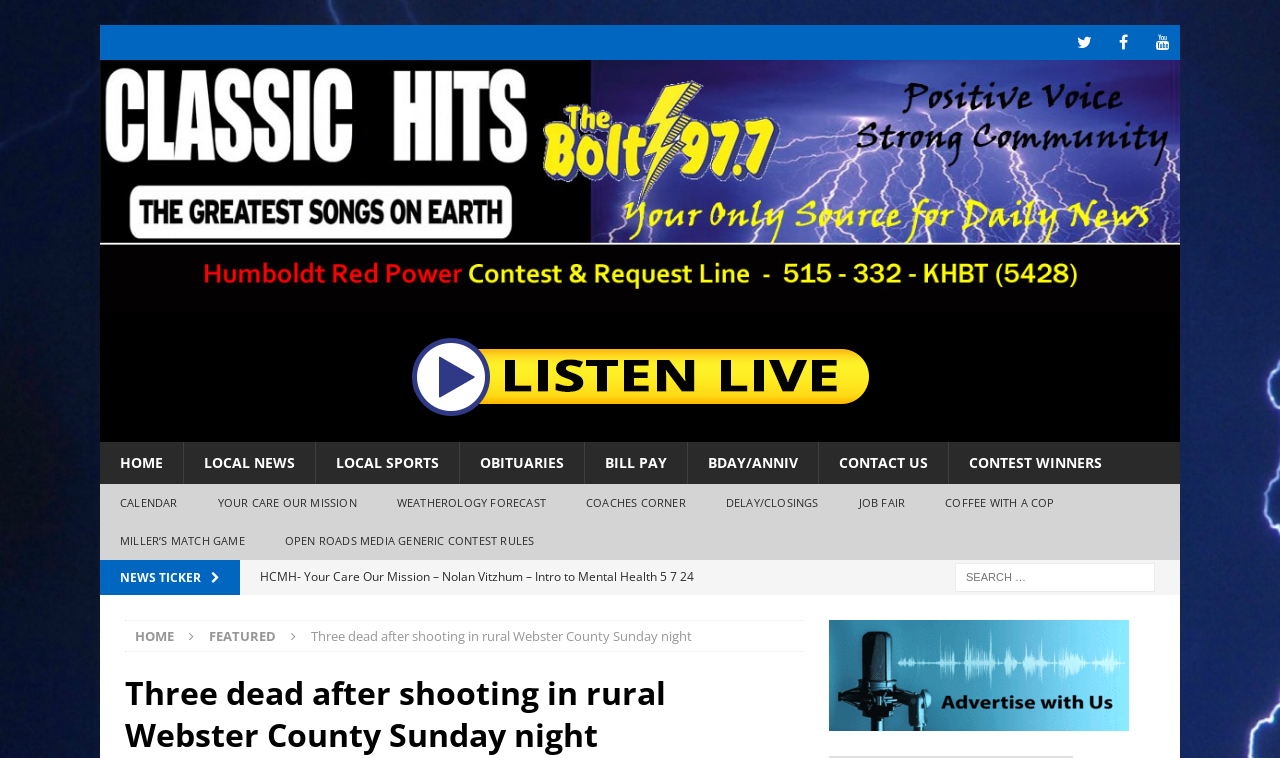How many navigation links are available?
Please look at the screenshot and answer using one word or phrase.

11